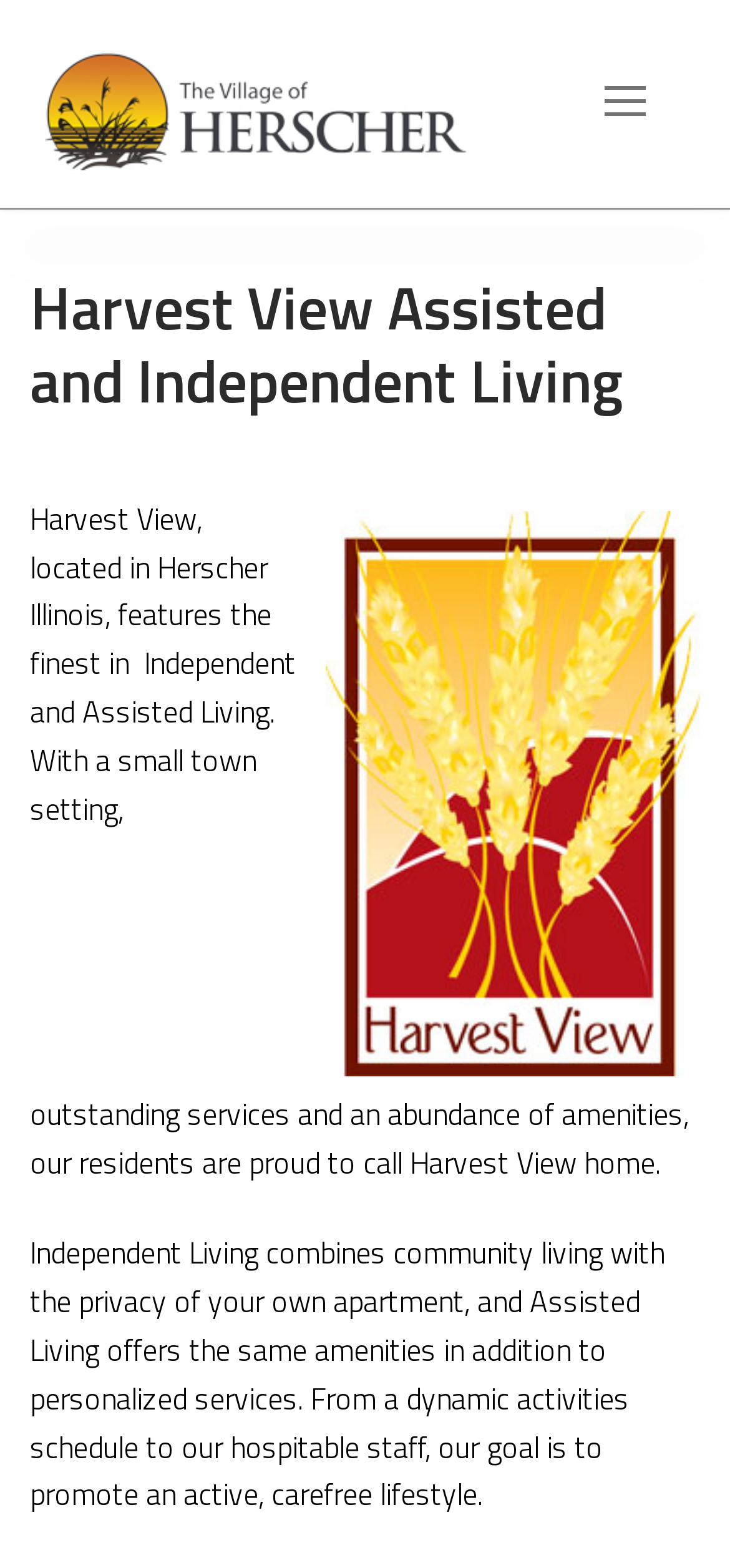Examine the screenshot and answer the question in as much detail as possible: What type of facility is Harvest View?

Based on the webpage content, specifically the heading 'Harvest View Assisted and Independent Living' and the description 'Harvest View, located in Herscher Illinois, features the finest in Independent and Assisted Living.', it can be inferred that Harvest View is an Assisted and Independent Living facility.